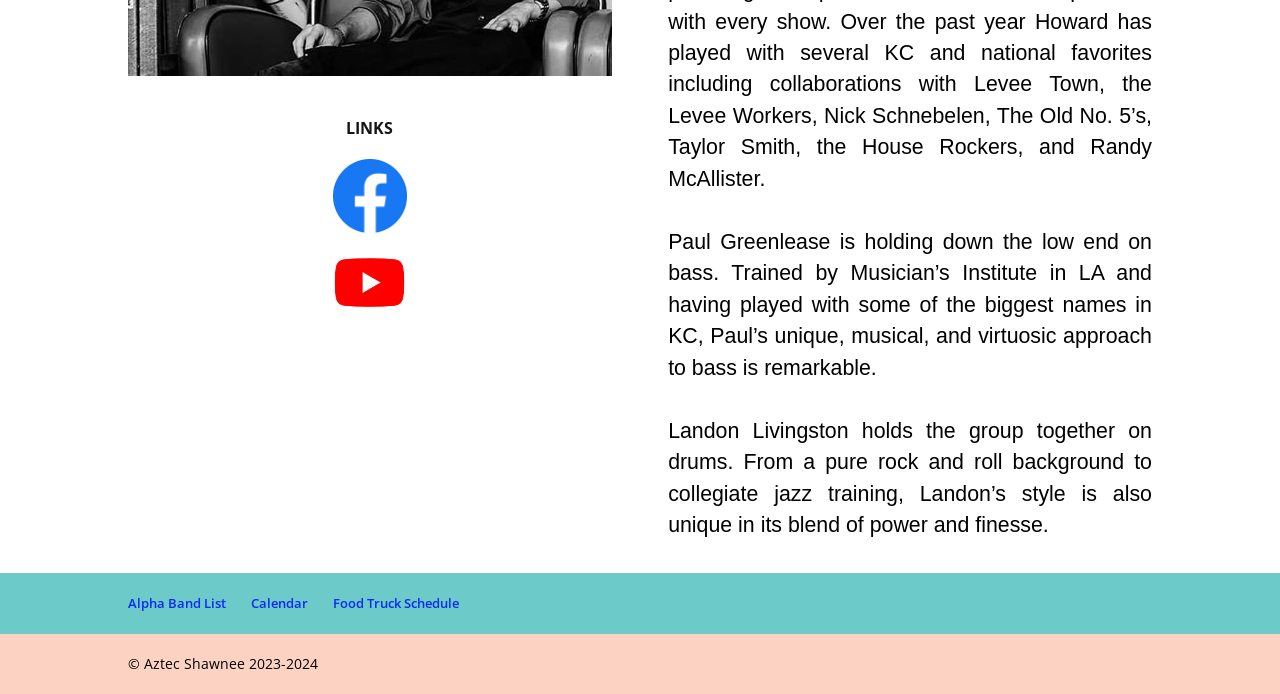Using the description: "Alpha Band List", determine the UI element's bounding box coordinates. Ensure the coordinates are in the format of four float numbers between 0 and 1, i.e., [left, top, right, bottom].

[0.1, 0.857, 0.177, 0.882]